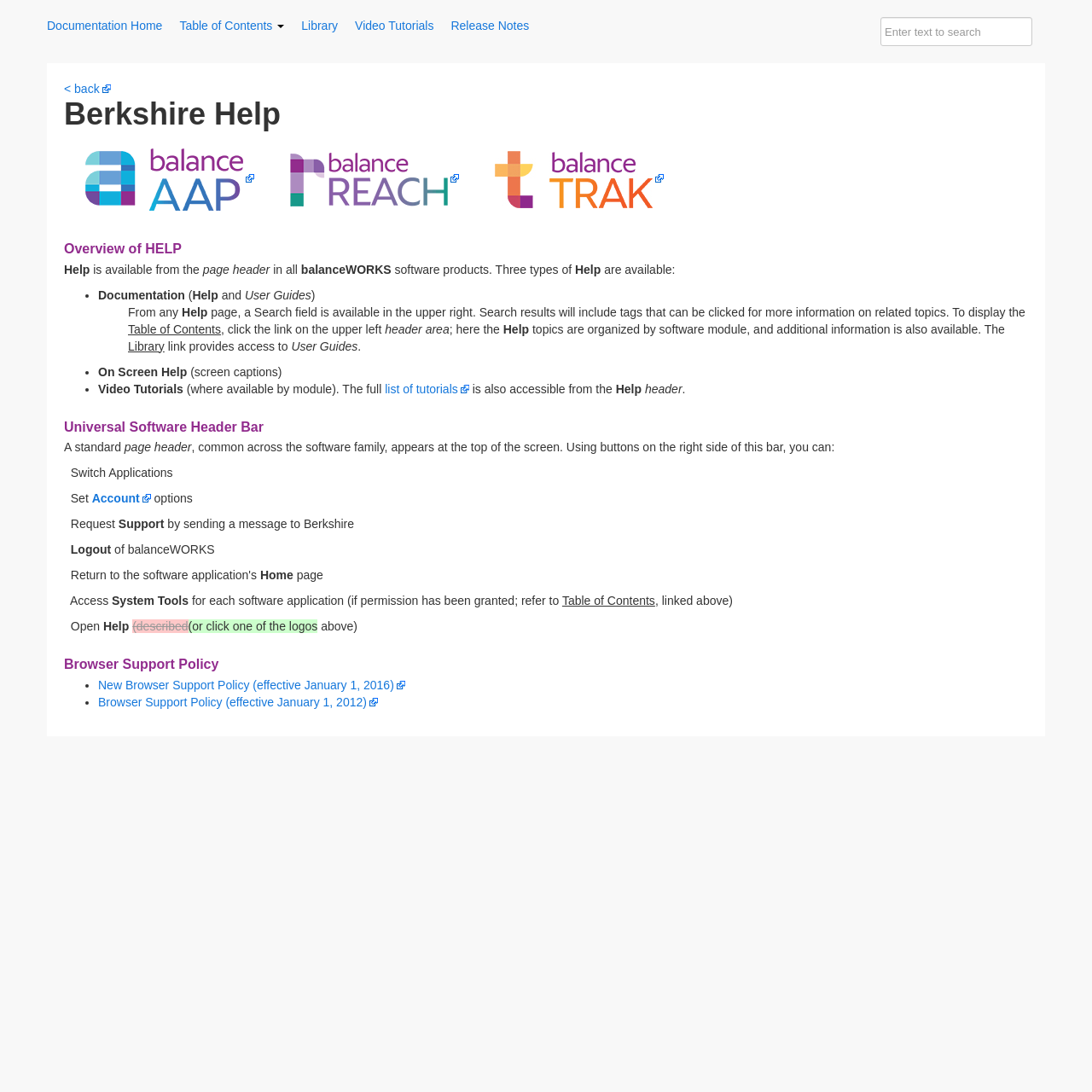What is the purpose of the Table of Contents?
Please provide a comprehensive answer based on the information in the image.

The Table of Contents is a link that provides access to help topics organized by software module, and additional information is also available. It can be accessed from the Help header area.